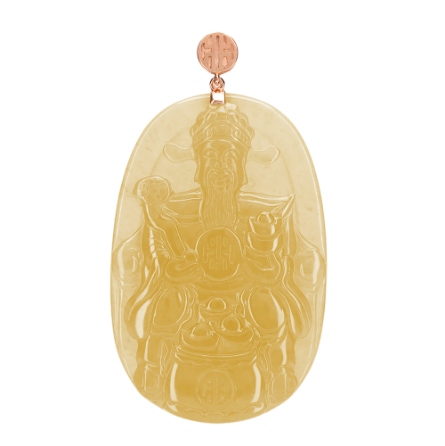What does the seated figure hold?
Use the information from the image to give a detailed answer to the question.

According to the caption, the seated figure holds various symbols of abundance, including a pot and other items, suggesting its use as a talisman for good fortune.